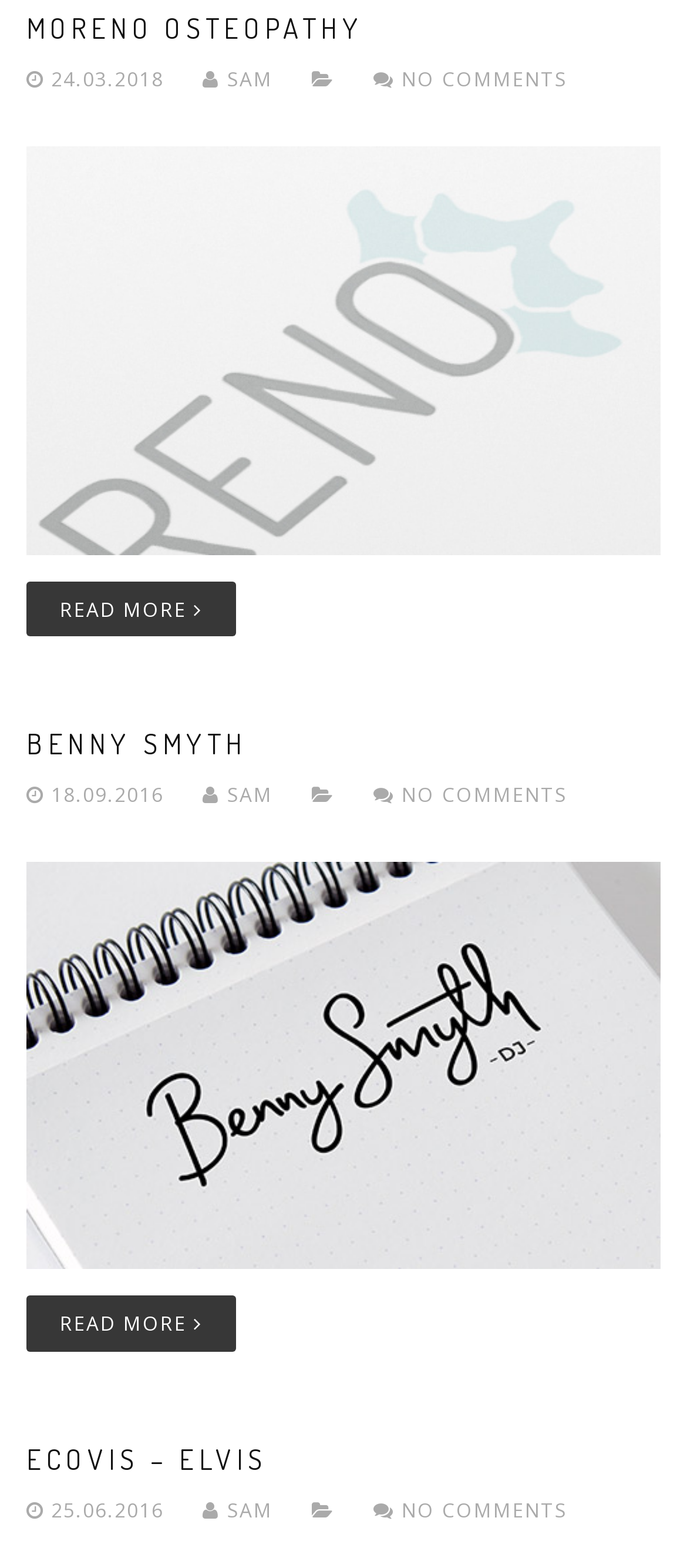Locate the UI element that matches the description Ecovis – Elvis in the webpage screenshot. Return the bounding box coordinates in the format (top-left x, top-left y, bottom-right x, bottom-right y), with values ranging from 0 to 1.

[0.038, 0.92, 0.389, 0.942]